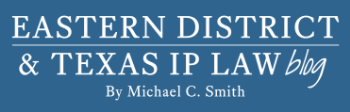Describe the important features and context of the image with as much detail as possible.

The image features the logo for Michael C. Smith's blog, titled "Eastern District & Texas IP Law blog." Set against a blue background, the logo prominently displays the blog's name in bold, white lettering, emphasizing both the focus on Eastern District legal matters and intellectual property law in Texas. Below the title, the text "By Michael C. Smith" identifies the author, establishing a personal connection to the content. This image serves as a visually striking introduction to the blog, conveying its professional and legal themes.